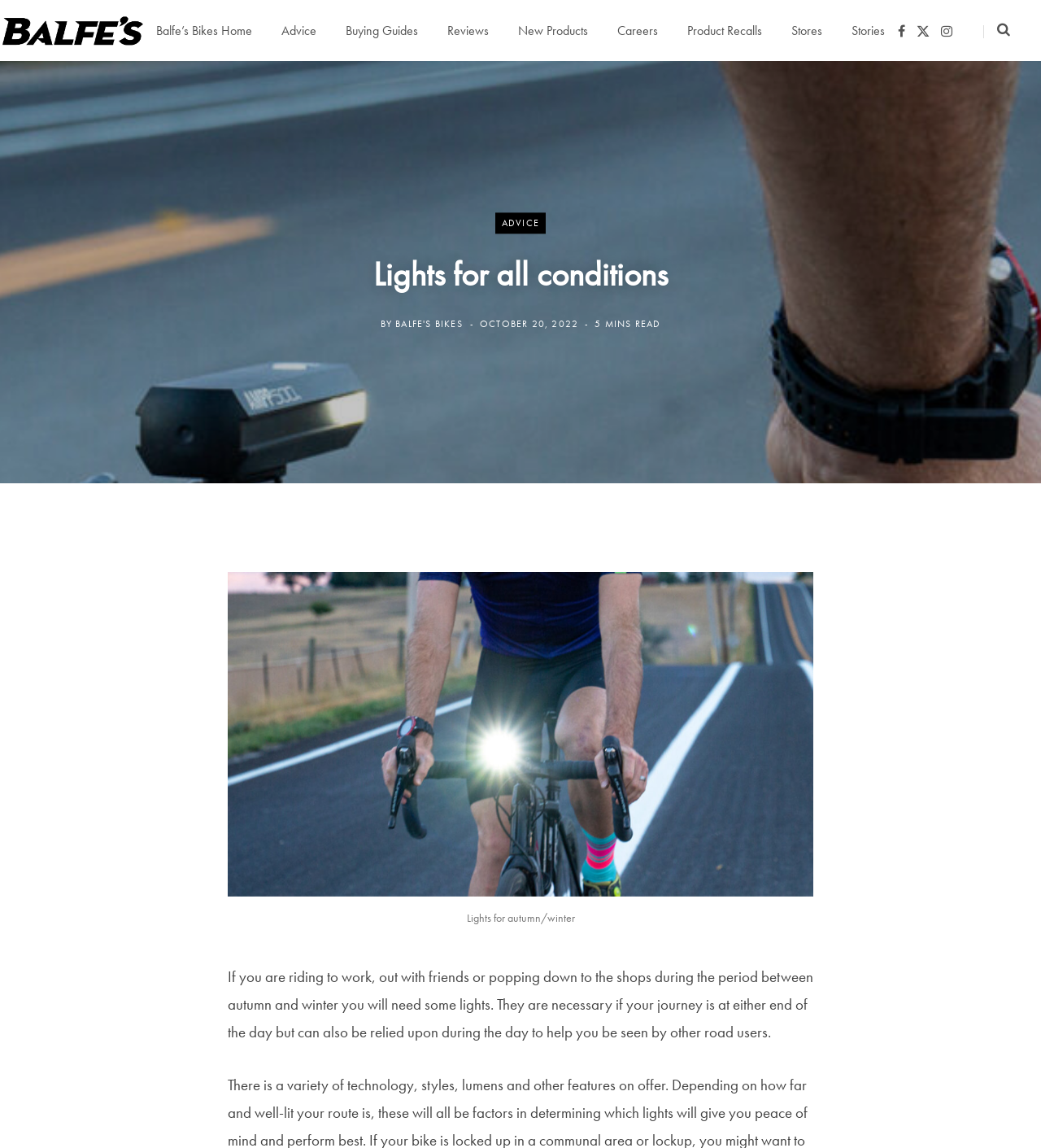What is the date of the blog post?
Please use the image to provide an in-depth answer to the question.

The date of the blog post is indicated at the top of the webpage, below the title, where it says 'OCTOBER 20, 2022'.